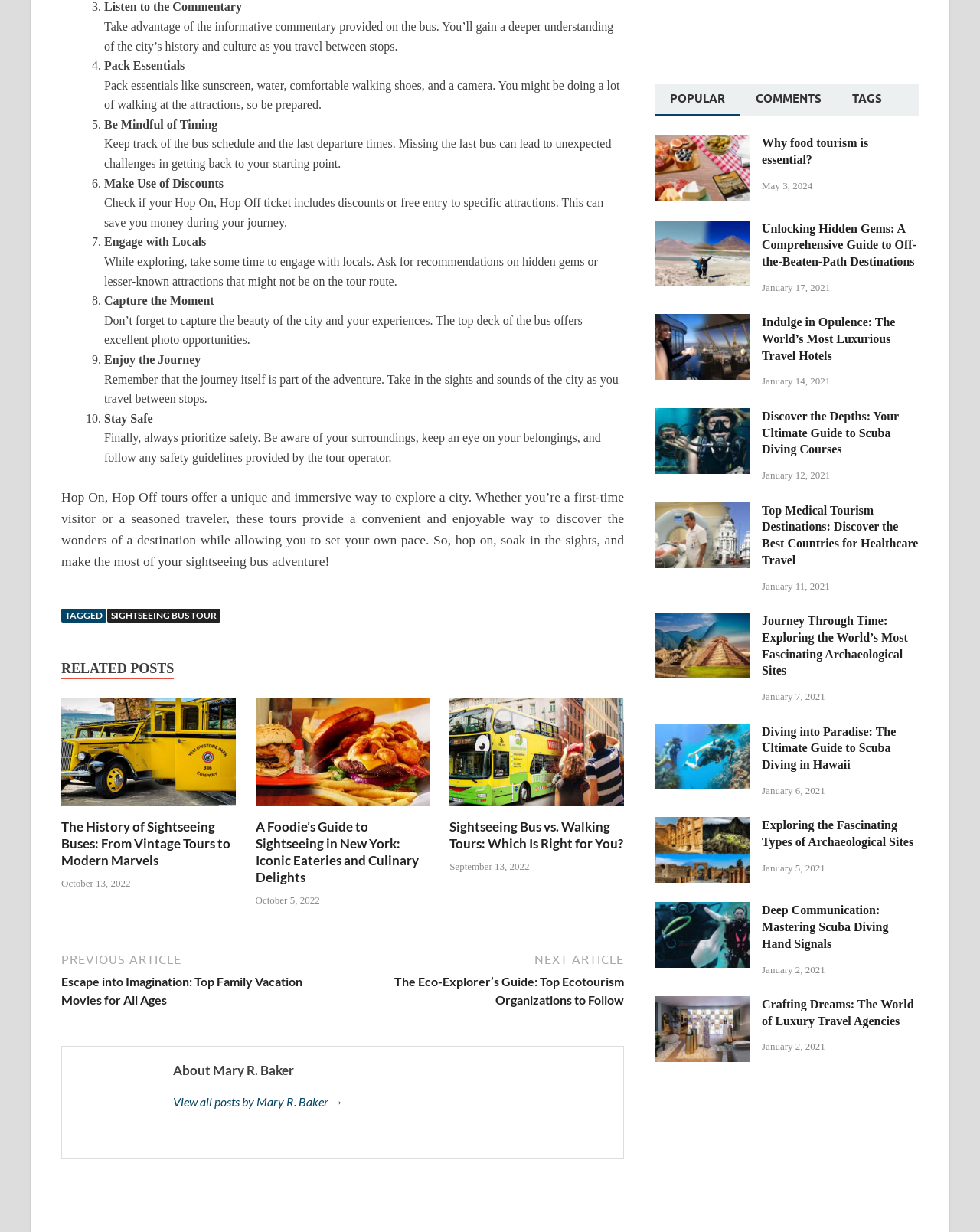With reference to the screenshot, provide a detailed response to the question below:
How many tabs are available in the tab list?

The tab list at the top of the webpage contains three tabs: 'POPULAR', 'COMMENTS', and 'TAGS', which allow users to filter the content based on different criteria.